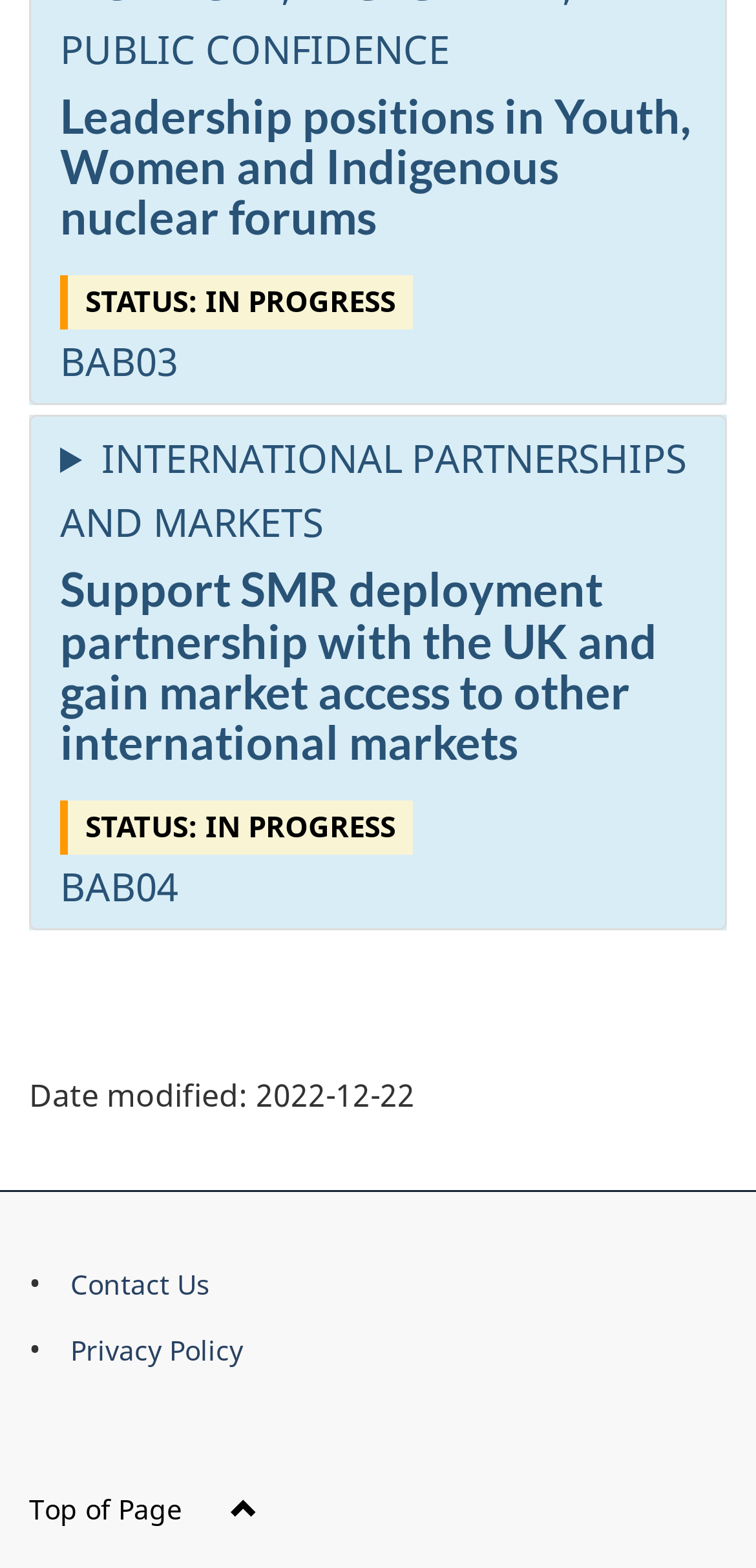Find and provide the bounding box coordinates for the UI element described with: "Contact Us".

[0.093, 0.807, 0.277, 0.831]